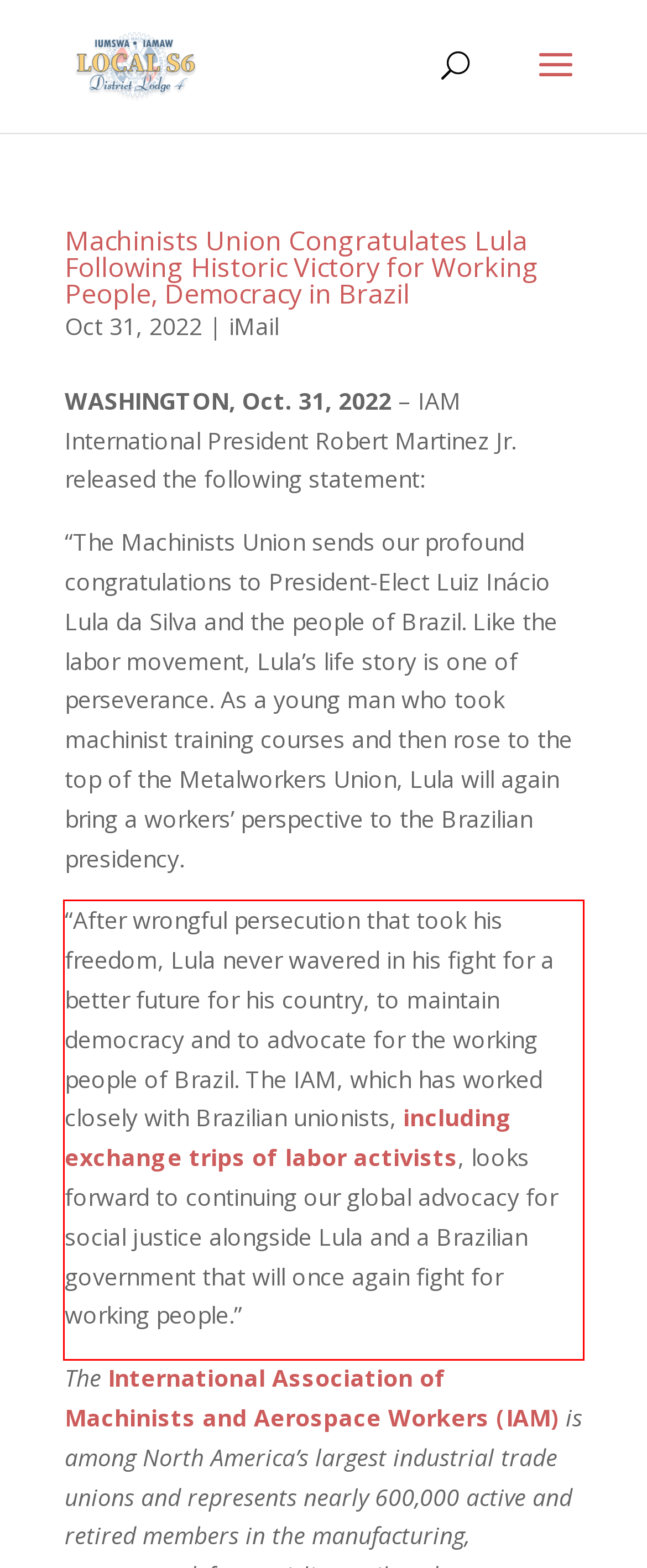Using the provided webpage screenshot, recognize the text content in the area marked by the red bounding box.

“After wrongful persecution that took his freedom, Lula never wavered in his fight for a better future for his country, to maintain democracy and to advocate for the working people of Brazil. The IAM, which has worked closely with Brazilian unionists, including exchange trips of labor activists, looks forward to continuing our global advocacy for social justice alongside Lula and a Brazilian government that will once again fight for working people.”